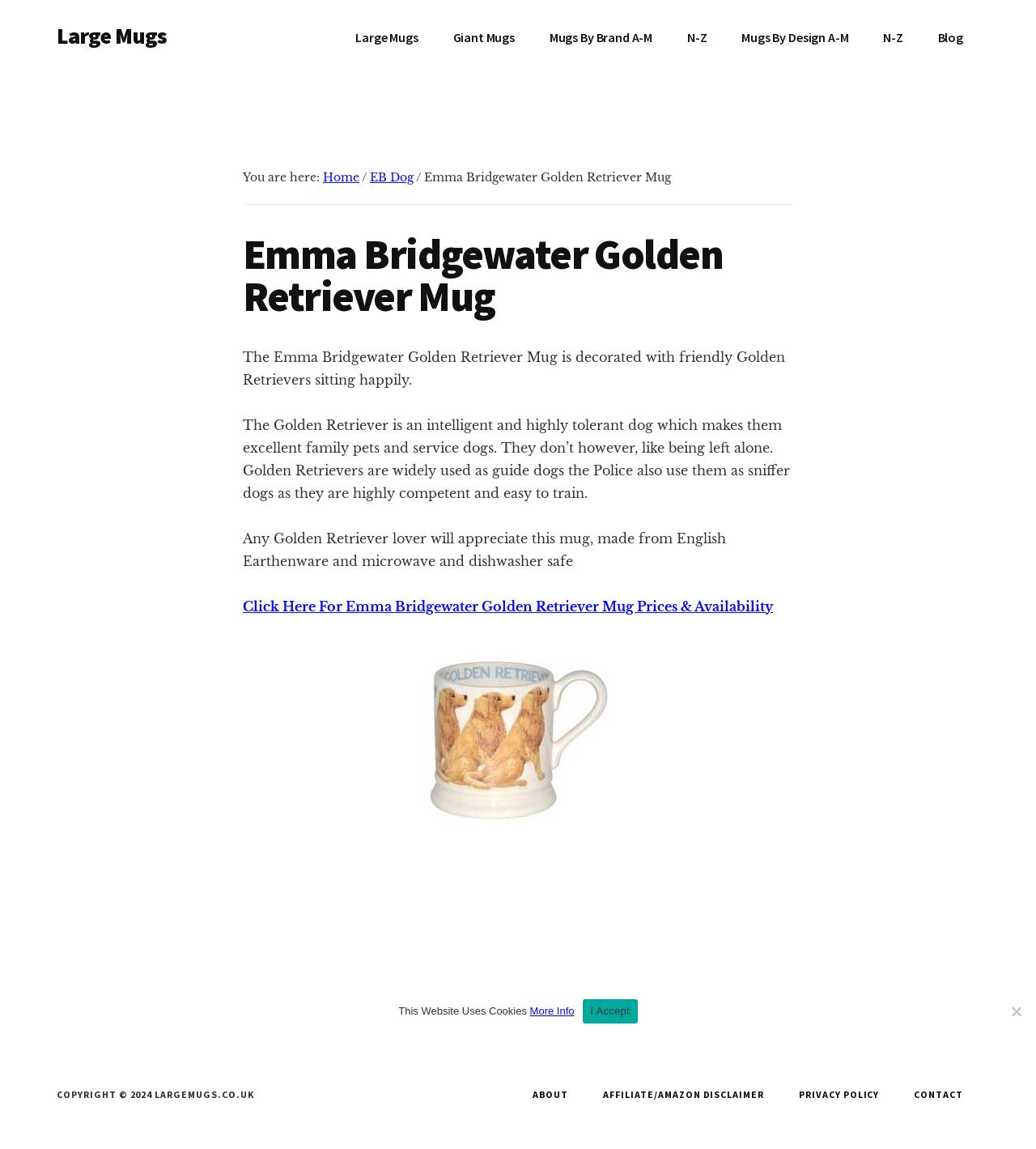Please predict the bounding box coordinates of the element's region where a click is necessary to complete the following instruction: "Click on the 'ABOUT' link". The coordinates should be represented by four float numbers between 0 and 1, i.e., [left, top, right, bottom].

[0.498, 0.945, 0.564, 0.959]